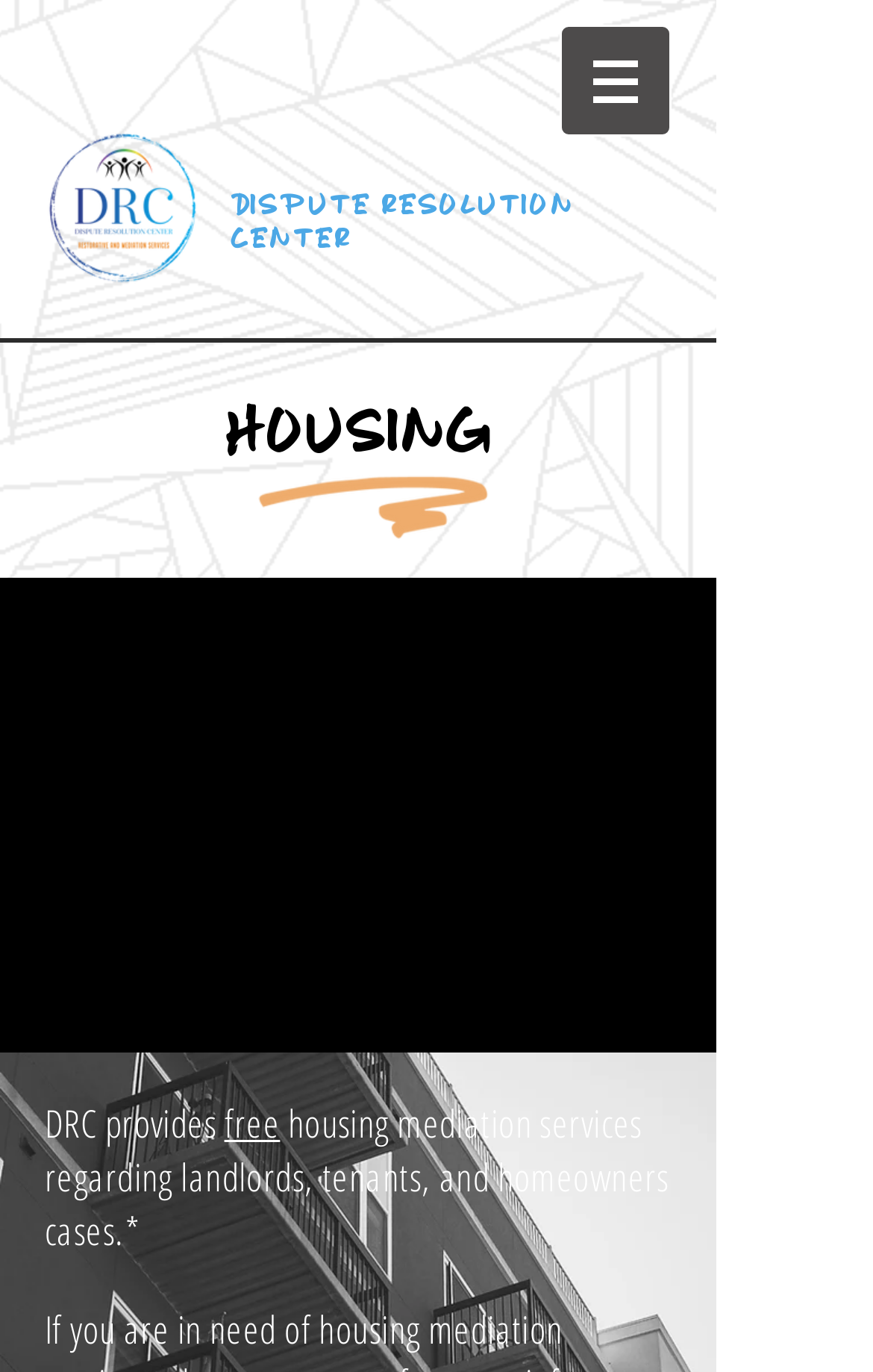From the details in the image, provide a thorough response to the question: What is the name of the organization?

I inferred this answer by looking at the heading element on the webpage, which contains the text 'DISPUTE RESOLUTION CENTER'. This suggests that the webpage is related to this organization.